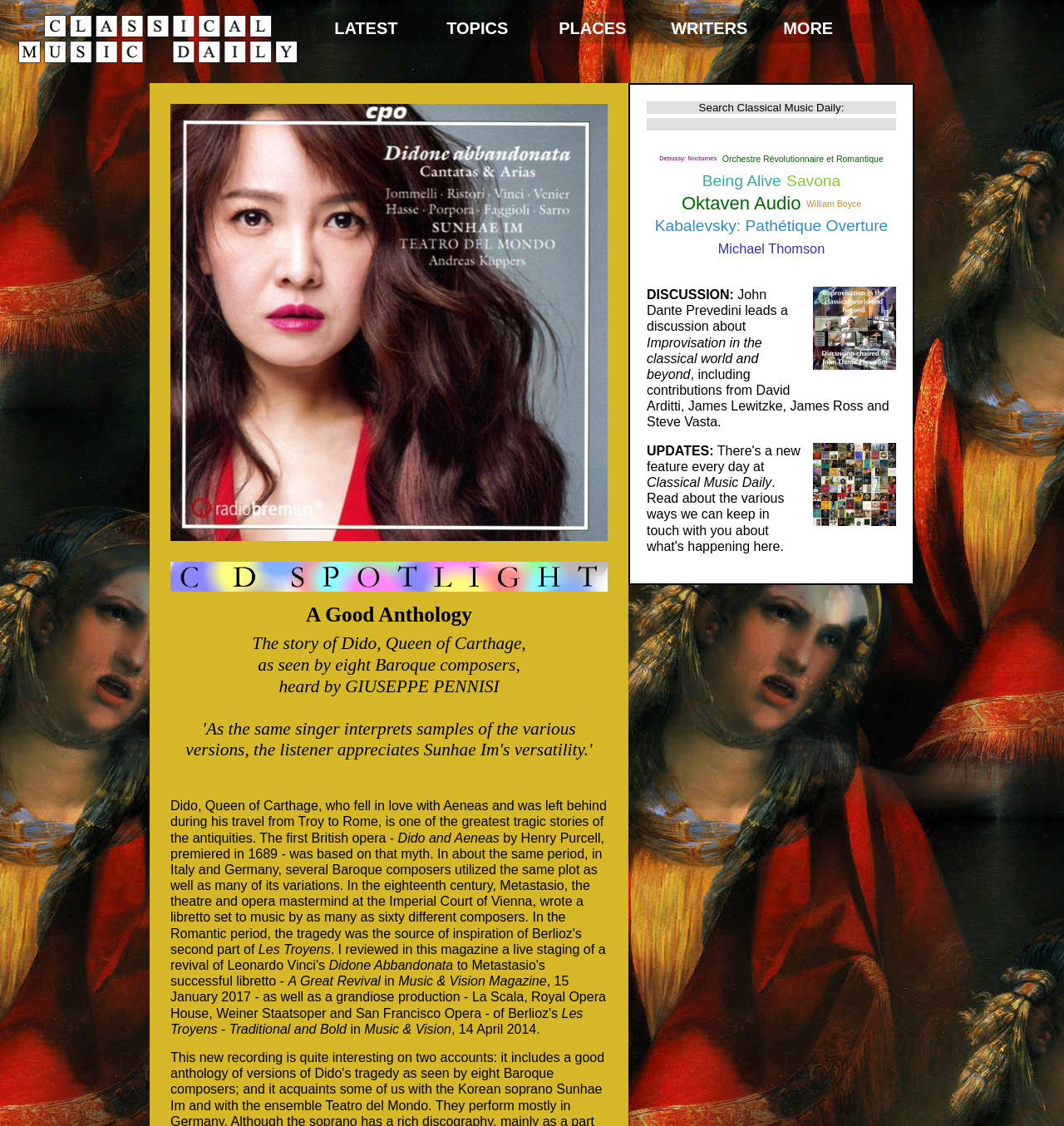Identify the bounding box coordinates of the area you need to click to perform the following instruction: "Click on the 'LATEST' link".

[0.297, 0.012, 0.402, 0.038]